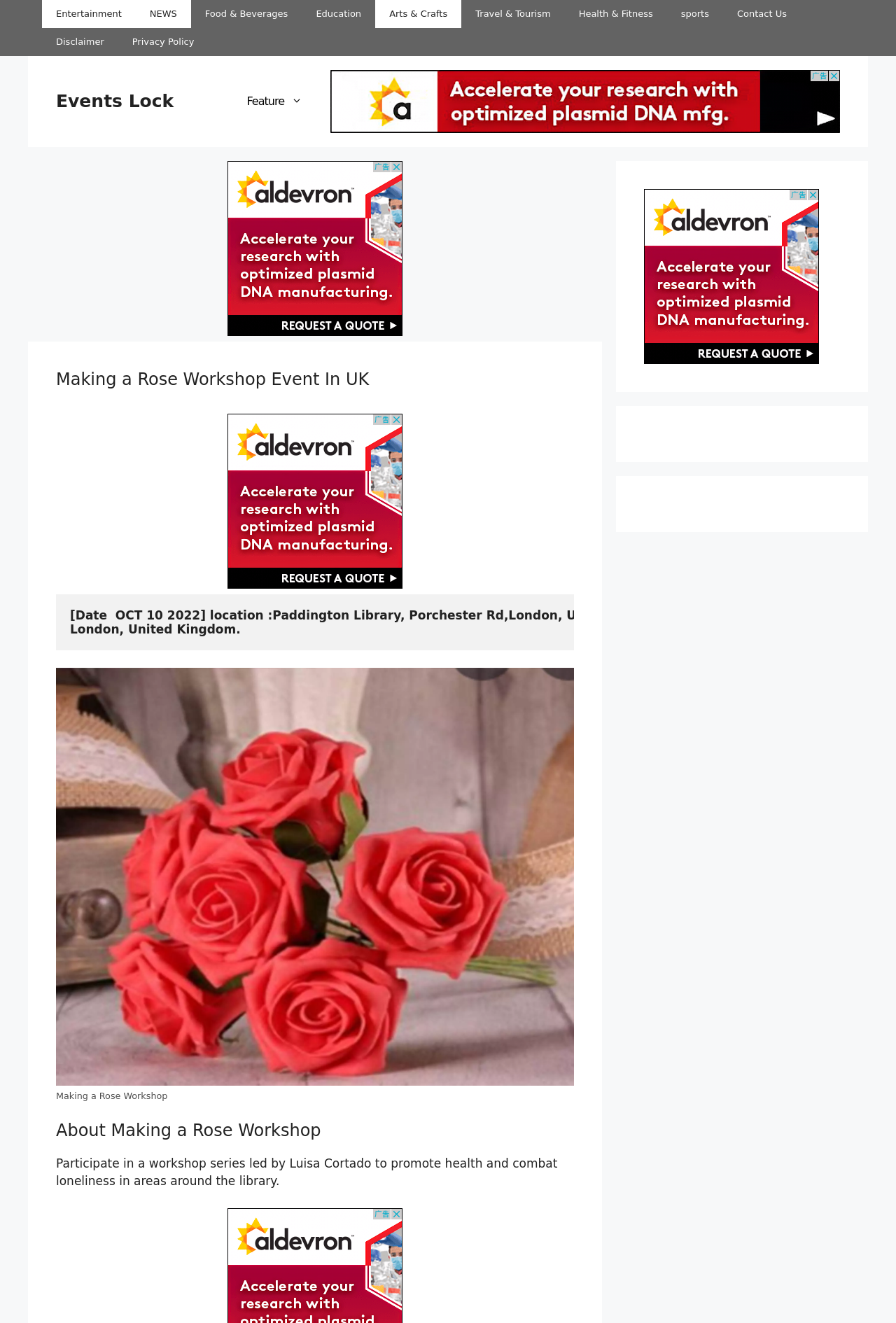Given the element description: "Contact Us", predict the bounding box coordinates of this UI element. The coordinates must be four float numbers between 0 and 1, given as [left, top, right, bottom].

[0.807, 0.0, 0.894, 0.021]